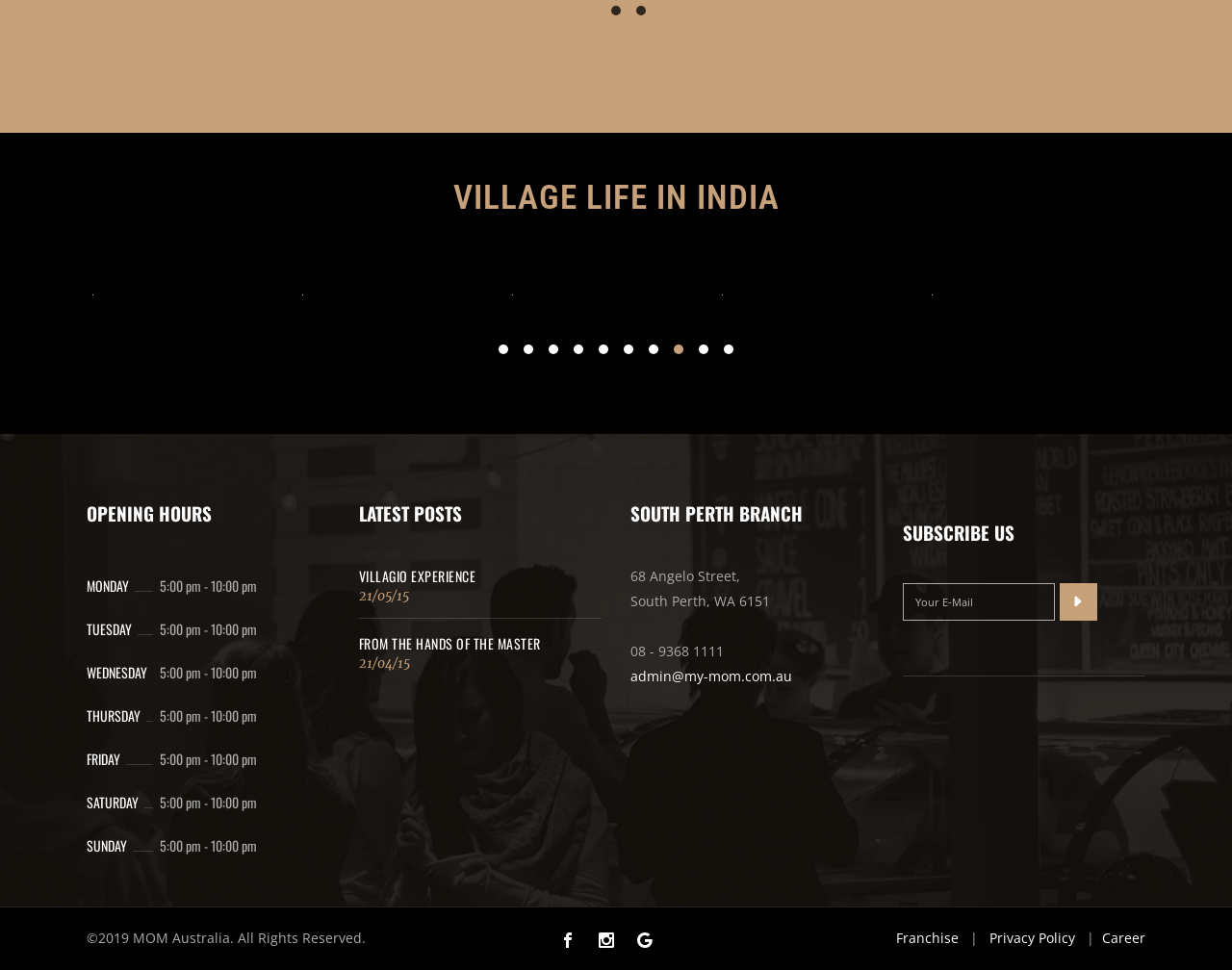Specify the bounding box coordinates of the area that needs to be clicked to achieve the following instruction: "Select Client 9".

[0.121, 0.287, 0.291, 0.312]